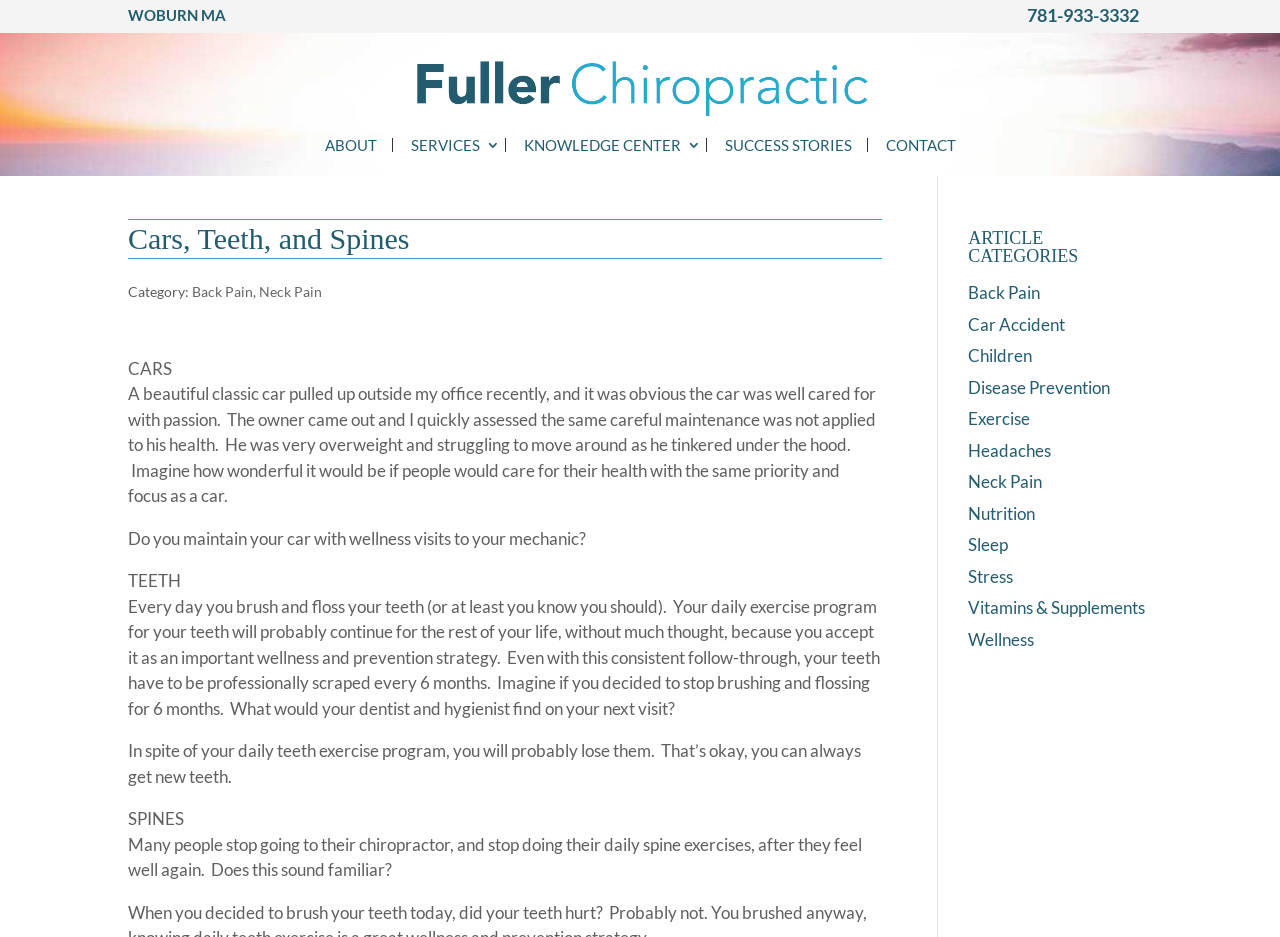Determine the bounding box coordinates of the clickable region to carry out the instruction: "Read the article about 'Back Pain'".

[0.15, 0.302, 0.198, 0.32]